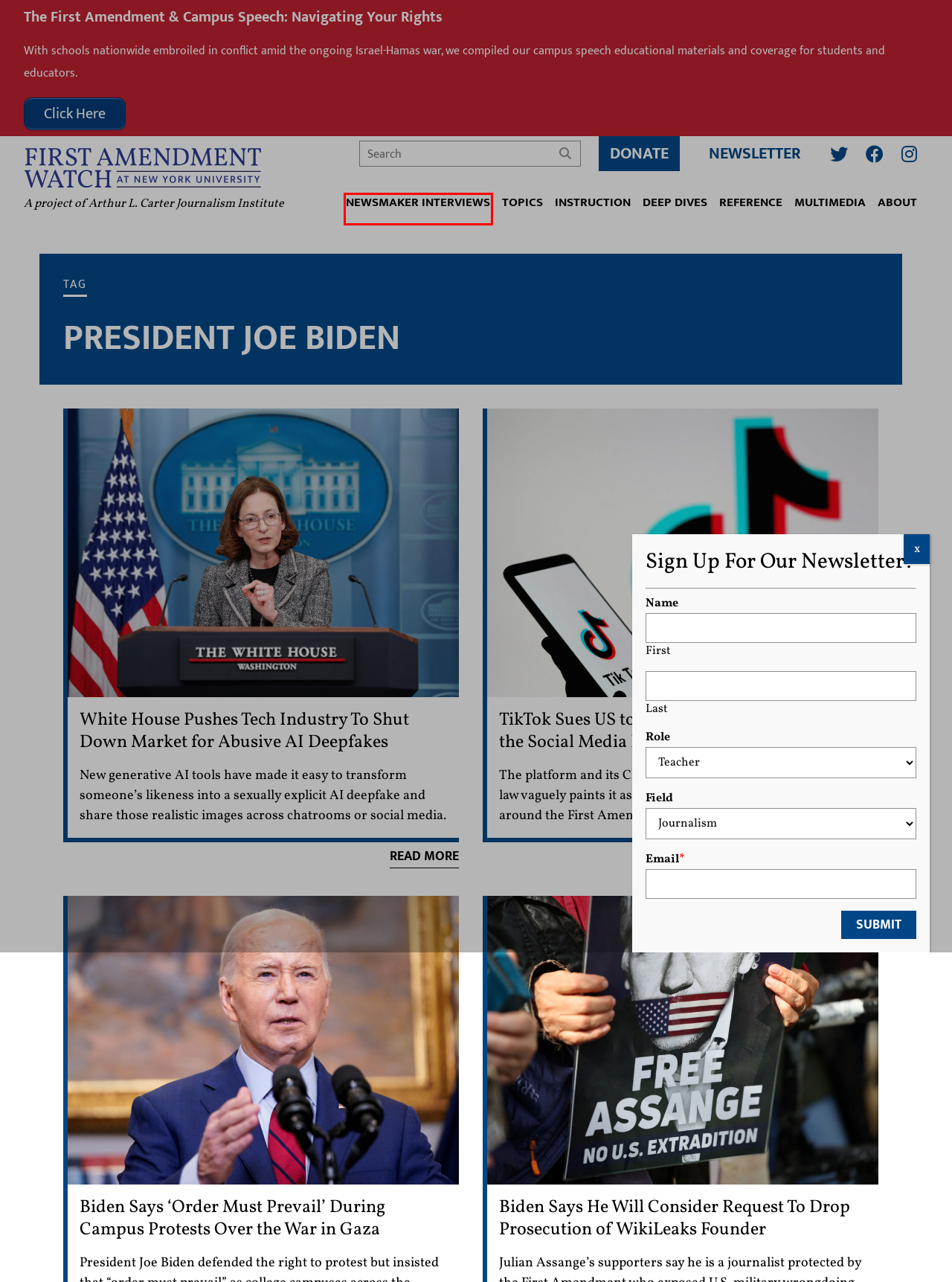With the provided screenshot showing a webpage and a red bounding box, determine which webpage description best fits the new page that appears after clicking the element inside the red box. Here are the options:
A. The First Amendment & Campus Speech: Navigating Your Rights - First Amendment Watch
B. Sign Up for the First Amendment Watch Newsletter
C. Biden Says ‘Order Must Prevail’ During Campus Protests Over the War in Gaza
D. Newsmaker Interviews - First Amendment Watch
E. About - First Amendment Watch
F. First Amendment Watch - First Amendment Watch
G. White House Pushes Tech Industry To Shut Down Market for Abusive AI Deepfakes
H. TikTok Sues US to Block Law That Could Ban the Social Media Platform

D